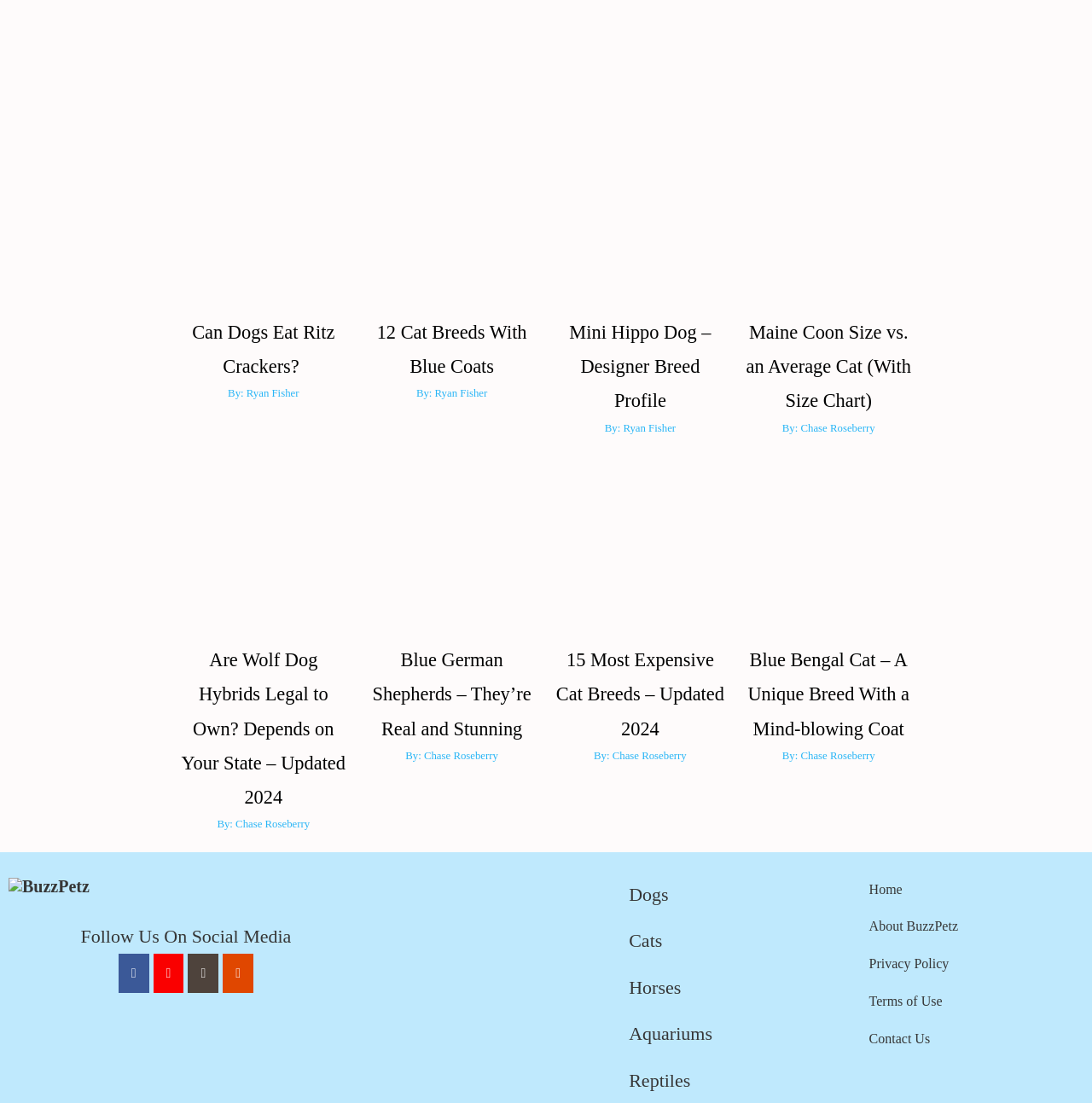Identify the coordinates of the bounding box for the element described below: "parent_node: Songbook Foundation Archives". Return the coordinates as four float numbers between 0 and 1: [left, top, right, bottom].

None